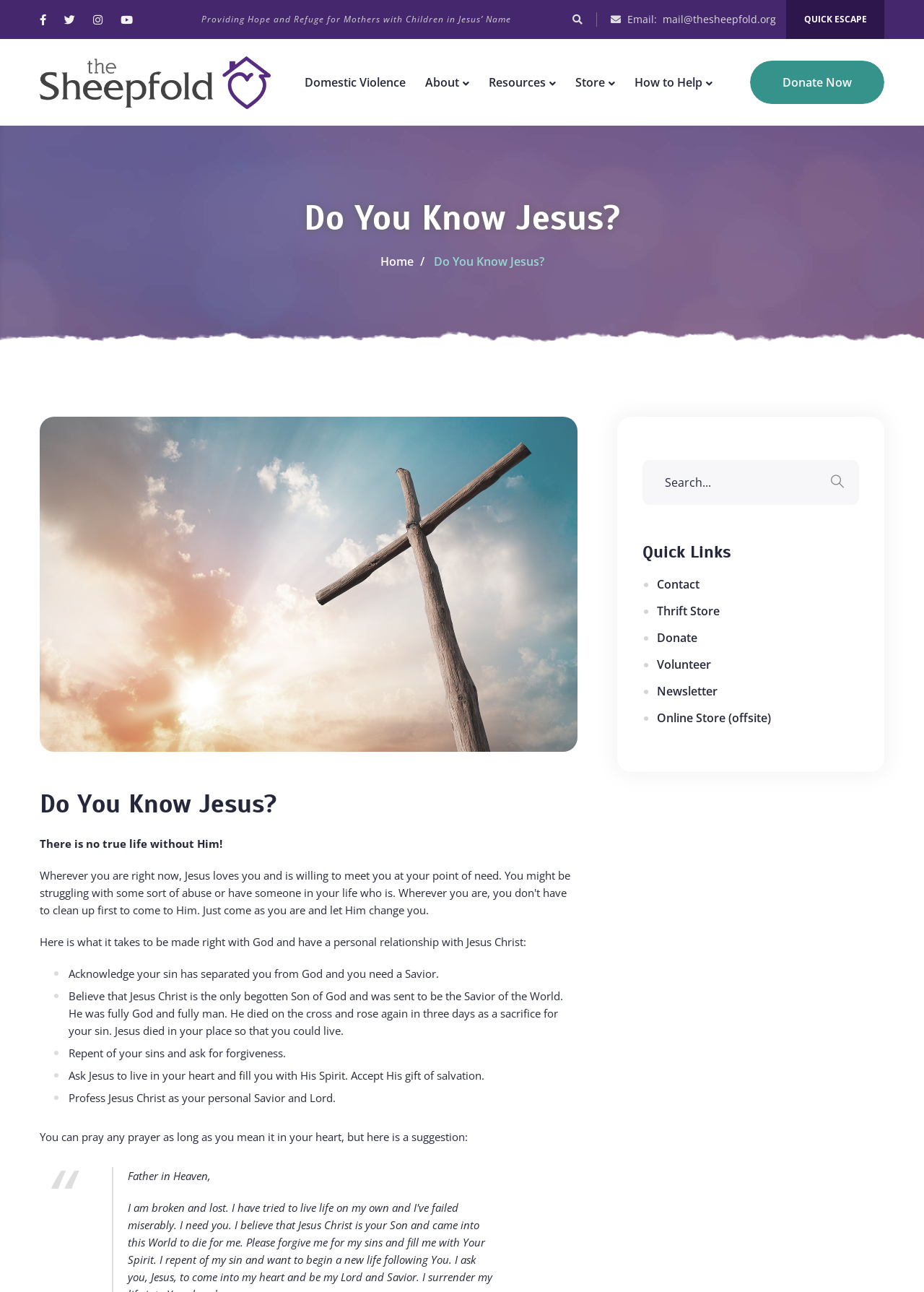Please locate the clickable area by providing the bounding box coordinates to follow this instruction: "Visit the Domestic Violence page".

[0.33, 0.054, 0.439, 0.074]